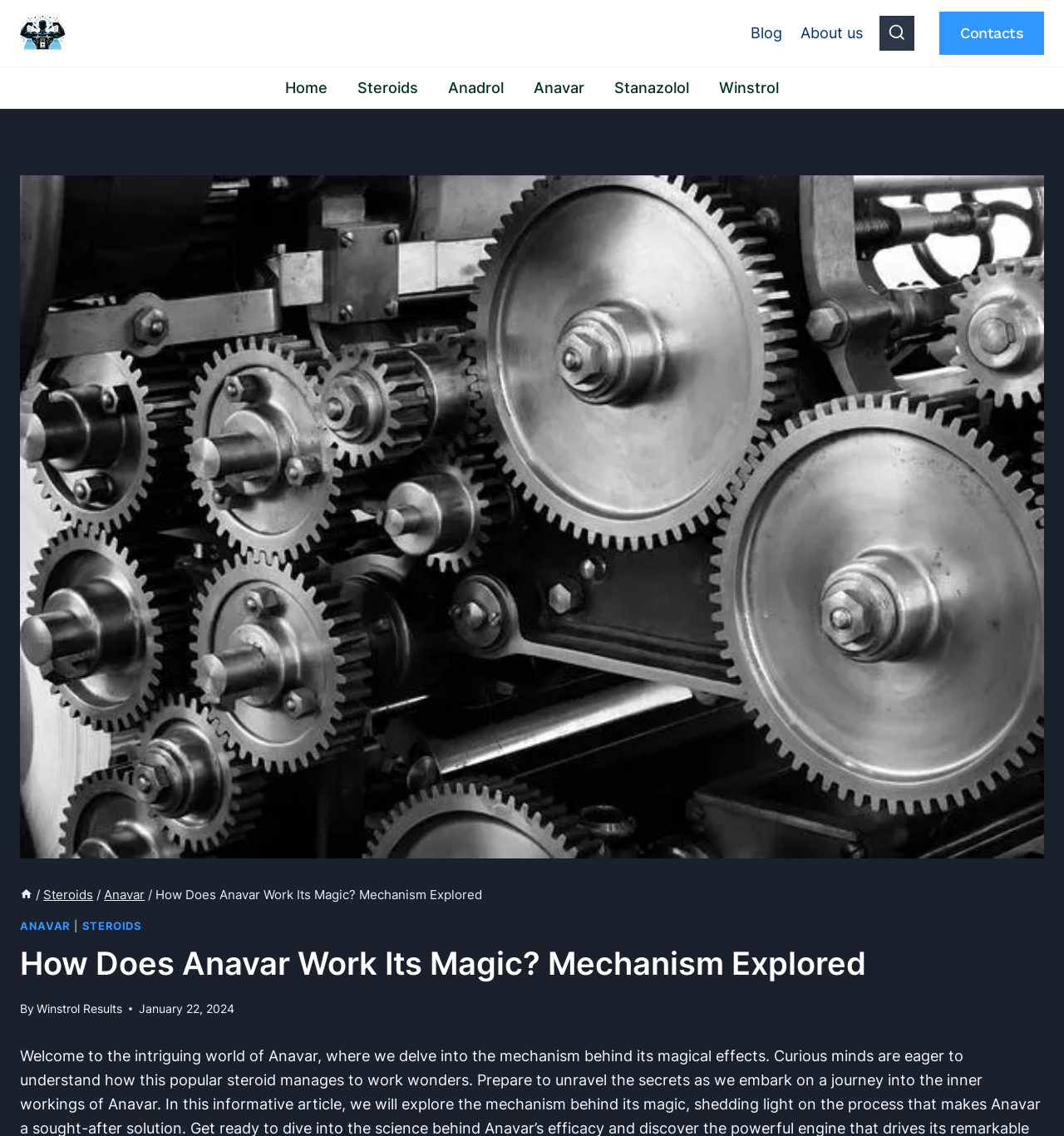Return the bounding box coordinates of the UI element that corresponds to this description: "Winstrol Results". The coordinates must be given as four float numbers in the range of 0 and 1, [left, top, right, bottom].

[0.019, 0.009, 0.24, 0.049]